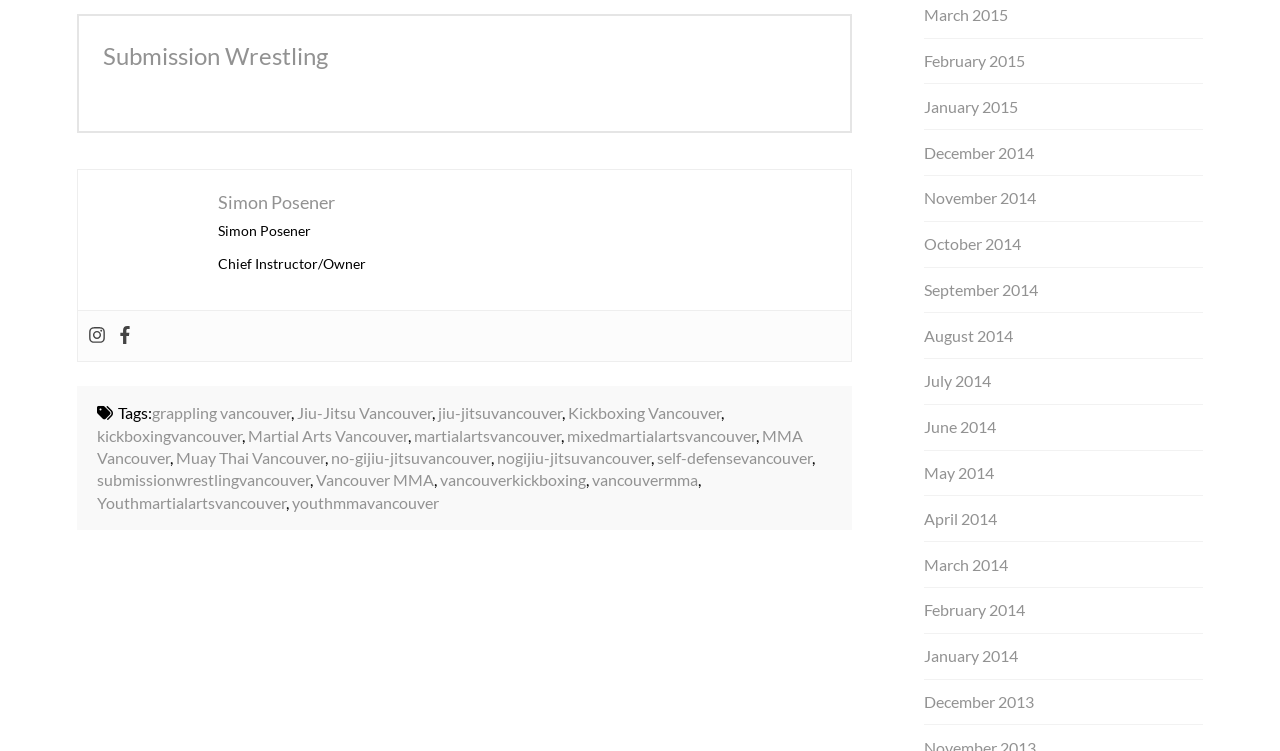Please answer the following question using a single word or phrase: 
What is the name of the martial art mentioned in the blockquote?

Submission Wrestling